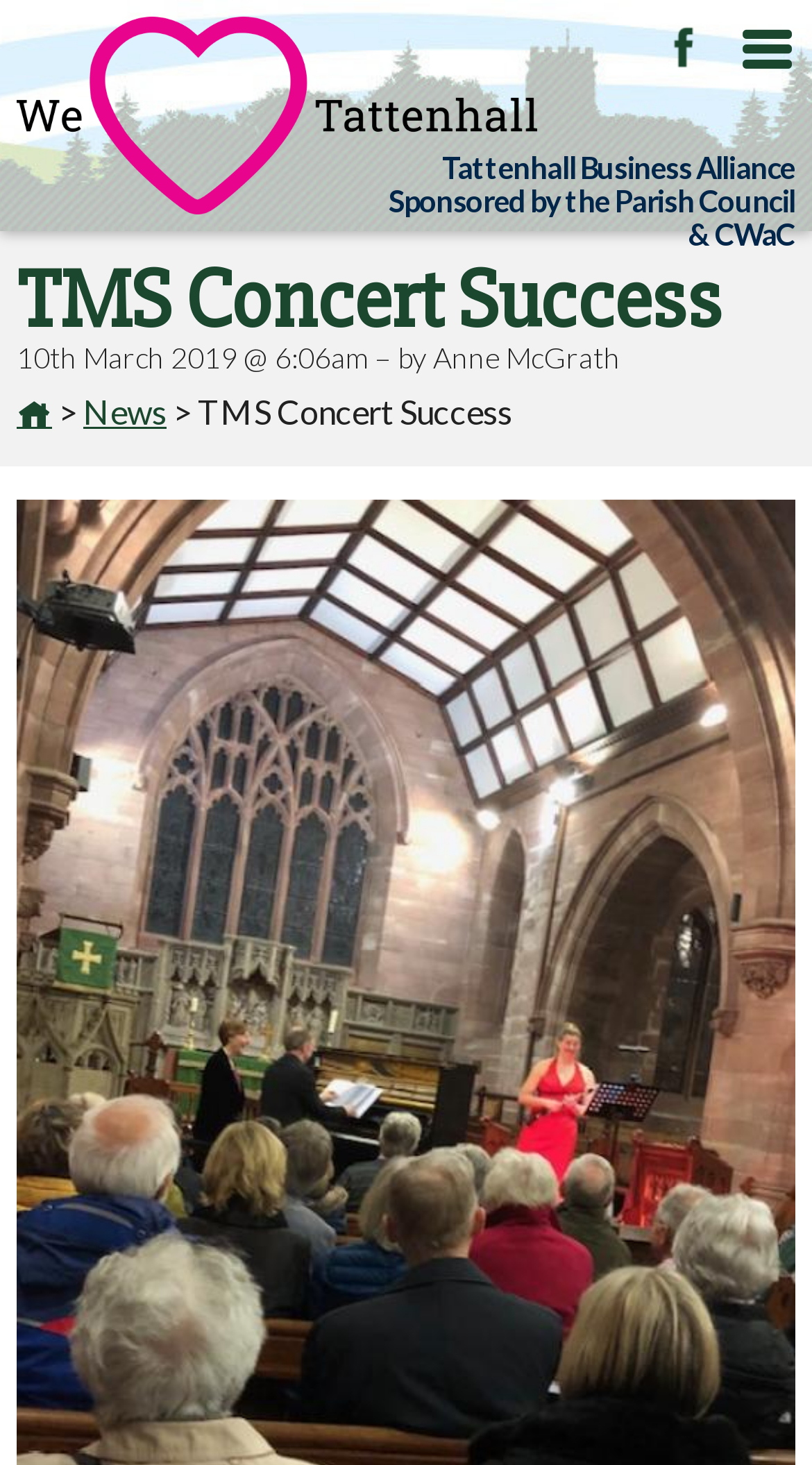Generate the main heading text from the webpage.

TMS Concert Success